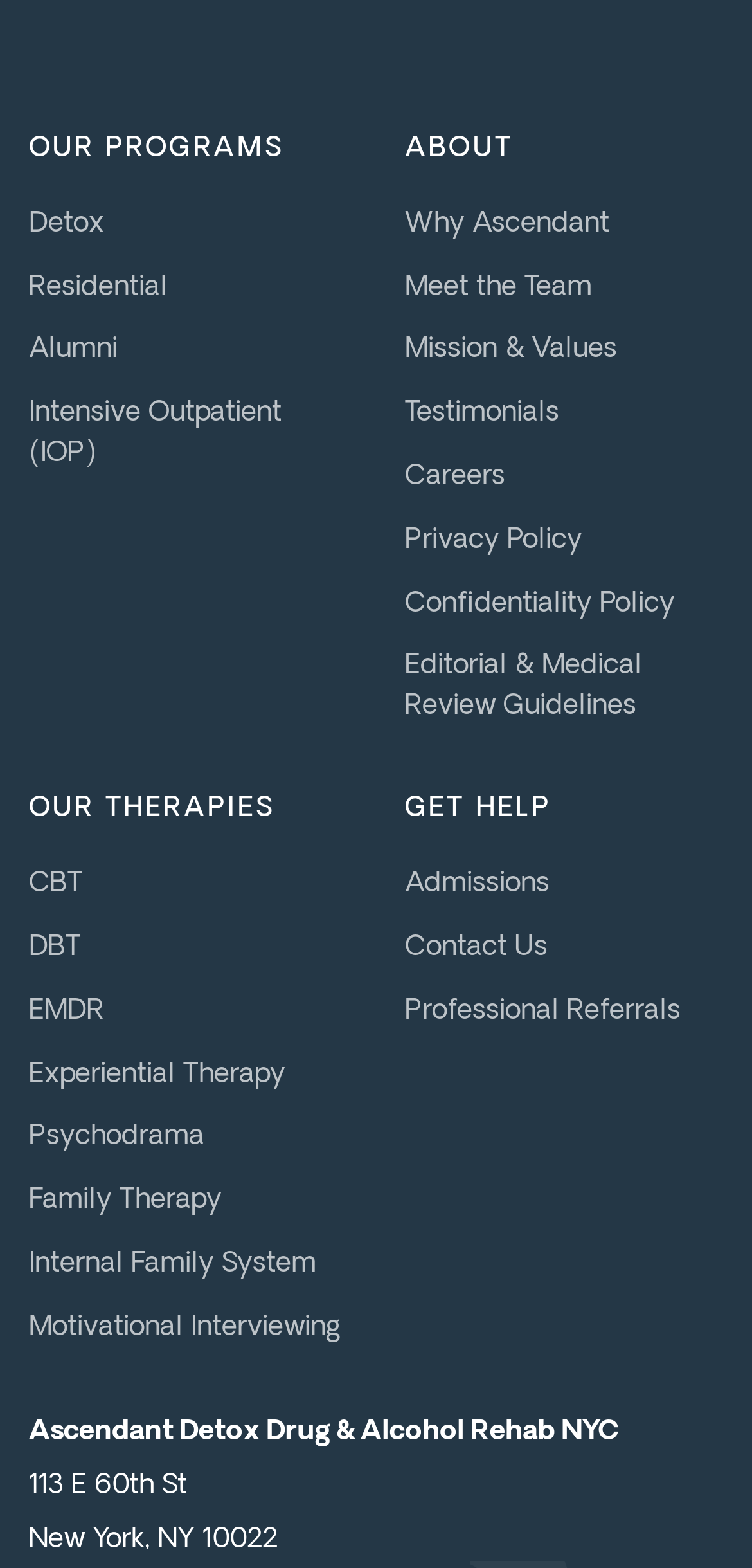Identify the bounding box coordinates of the clickable region required to complete the instruction: "Learn about CBT therapy". The coordinates should be given as four float numbers within the range of 0 and 1, i.e., [left, top, right, bottom].

[0.038, 0.555, 0.11, 0.574]